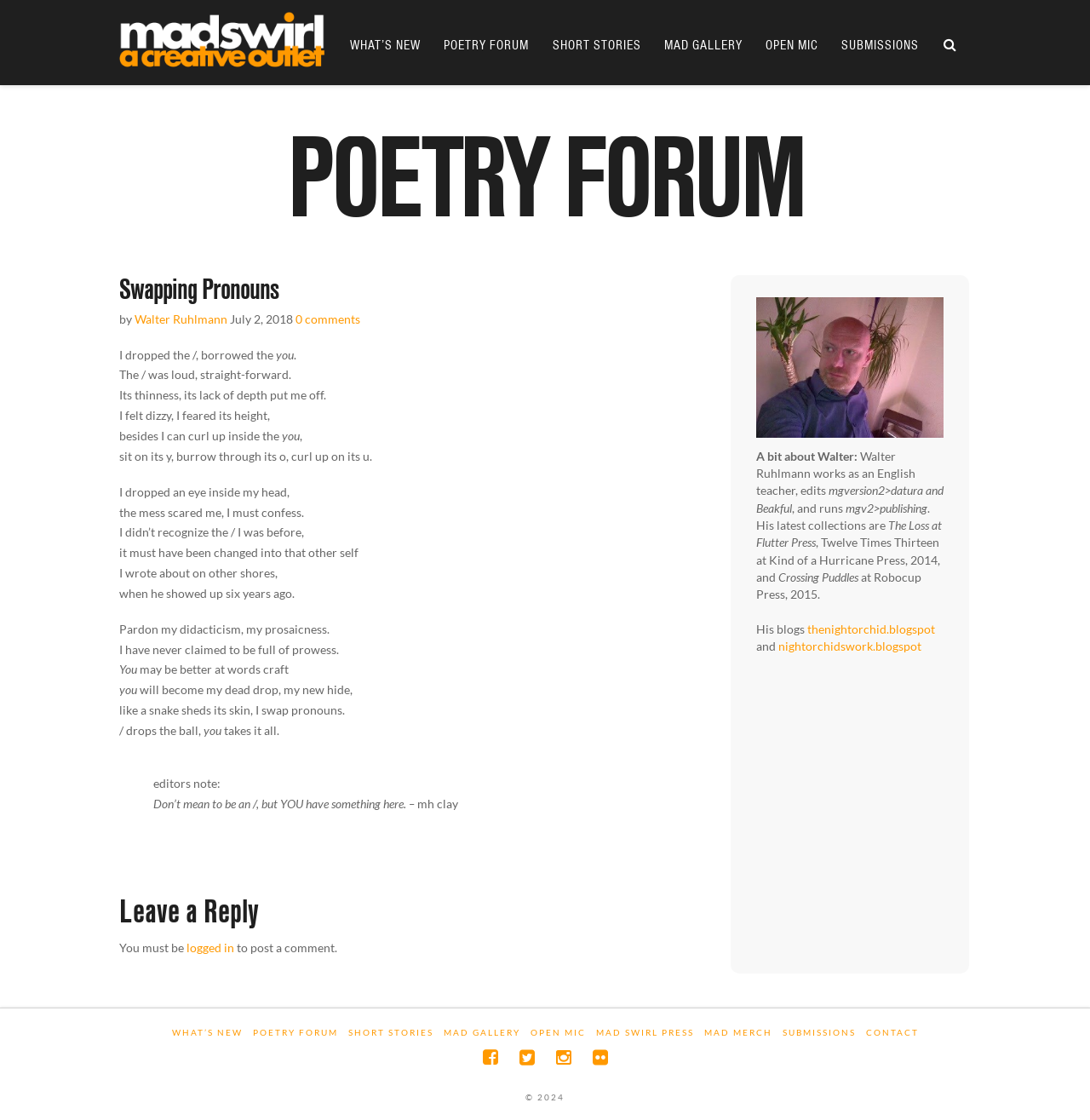Determine the bounding box coordinates for the element that should be clicked to follow this instruction: "Click the 'Add to Cart' button for Dwarf Baby Tears Aquarium Live Plant". The coordinates should be given as four float numbers between 0 and 1, in the format [left, top, right, bottom].

None